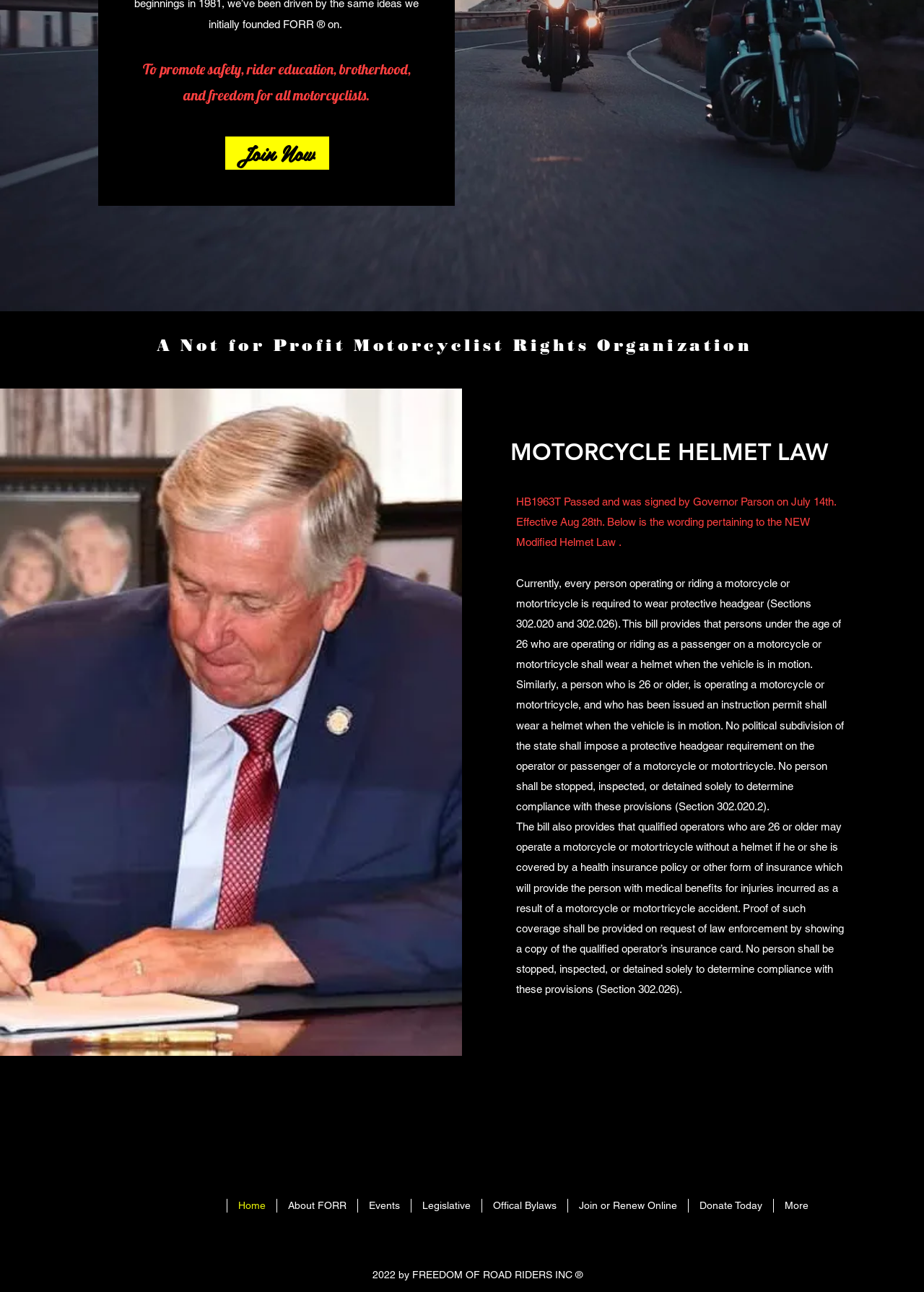Locate the bounding box for the described UI element: "Legislative". Ensure the coordinates are four float numbers between 0 and 1, formatted as [left, top, right, bottom].

[0.445, 0.928, 0.521, 0.939]